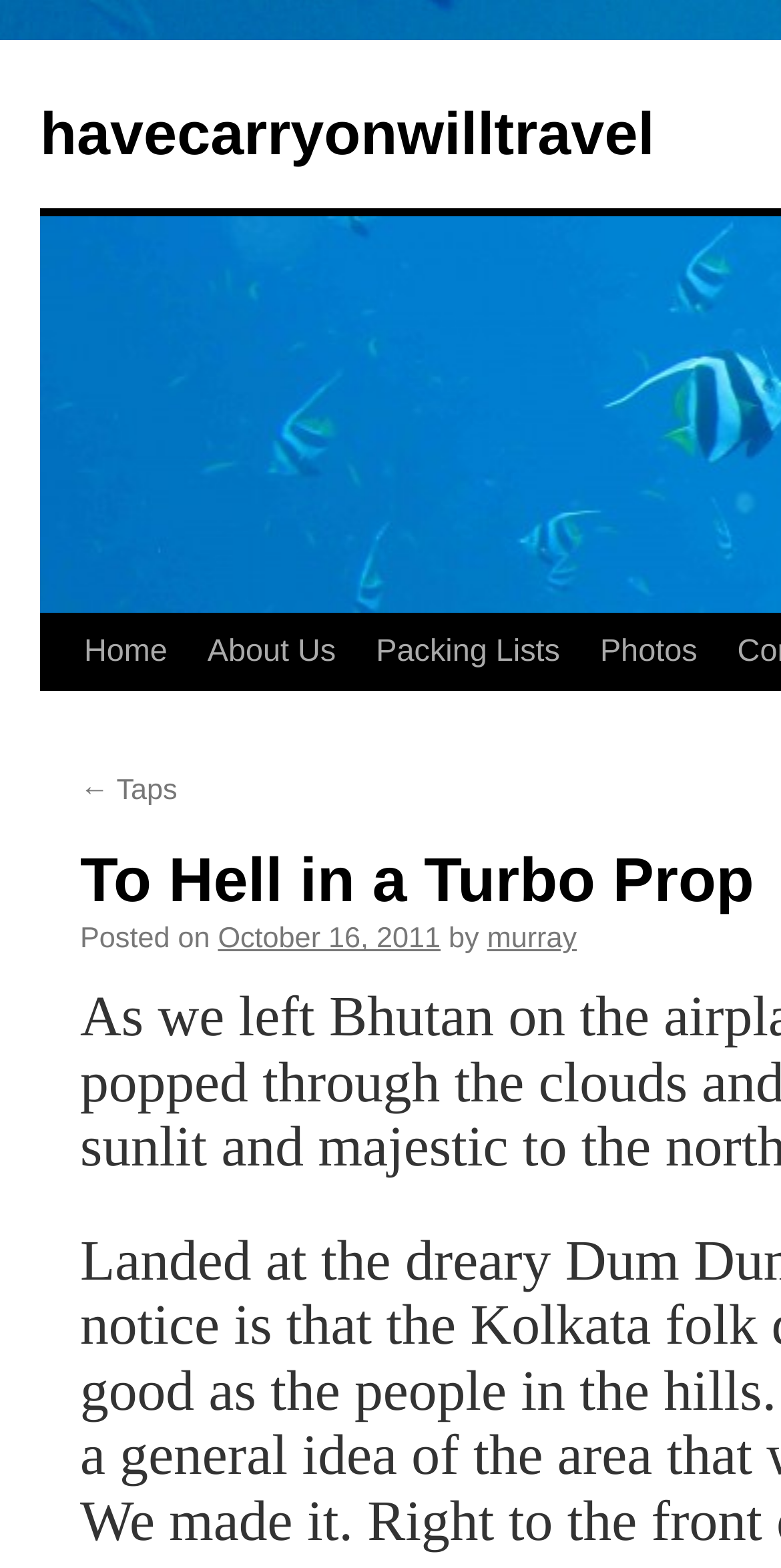What is the category of the post?
Answer the question with a detailed and thorough explanation.

I found the category of the post by looking at the navigation links at the top of the page, which include 'Home', 'About Us', 'Packing Lists', and 'Photos'. The post is likely related to 'Packing Lists' since it is a travel-related website.